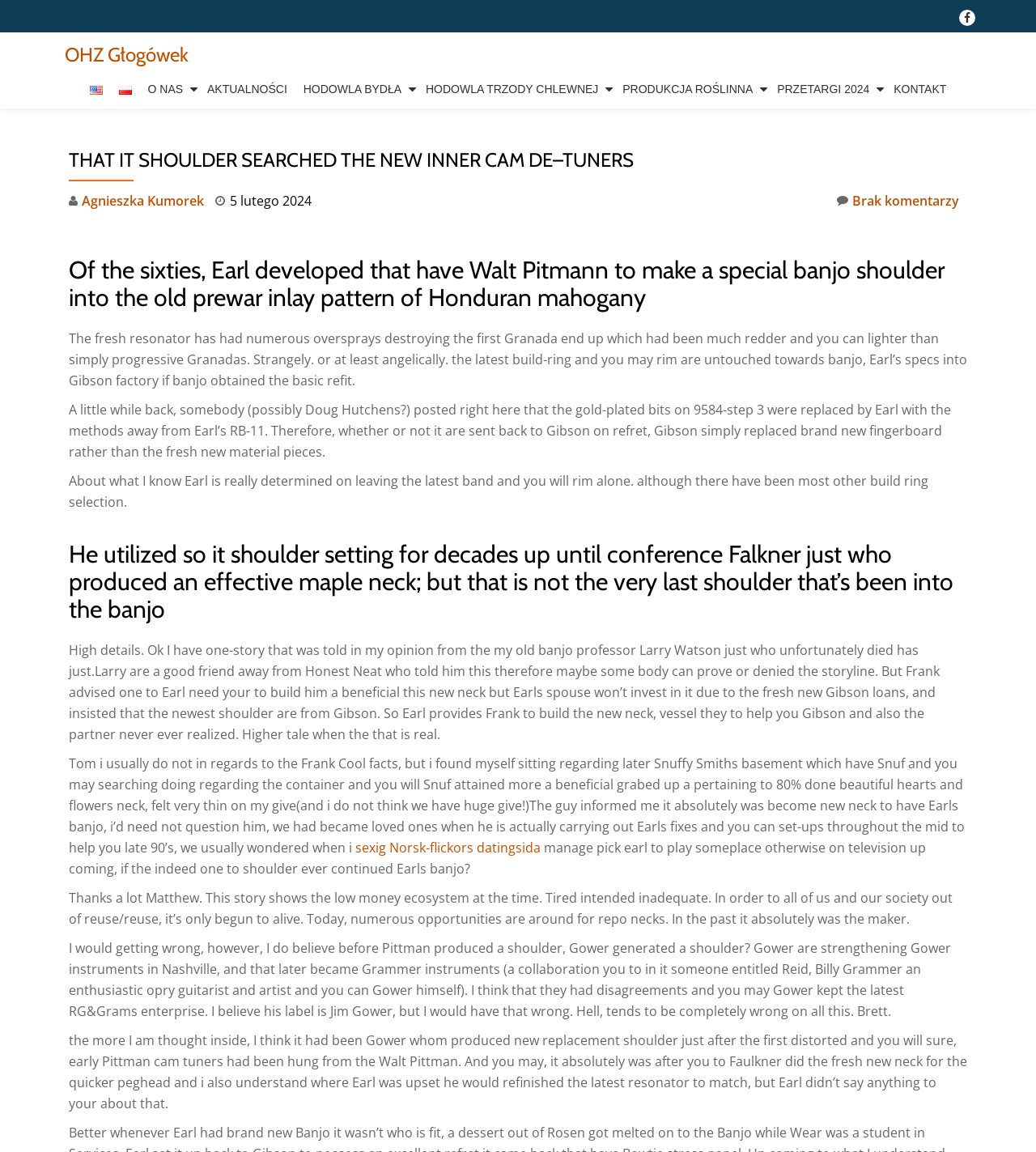Provide the bounding box coordinates for the UI element described in this sentence: "Home". The coordinates should be four float values between 0 and 1, i.e., [left, top, right, bottom].

None